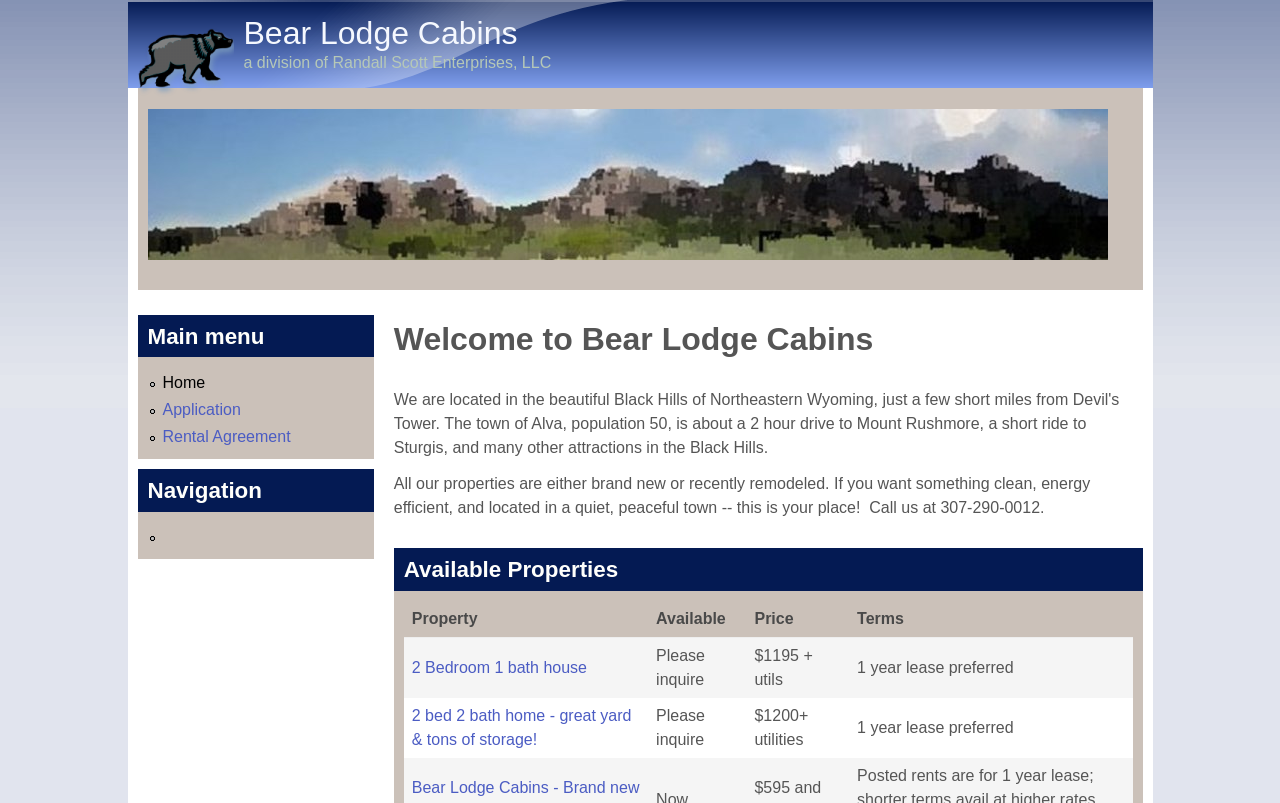Extract the main headline from the webpage and generate its text.

Bear Lodge Cabins